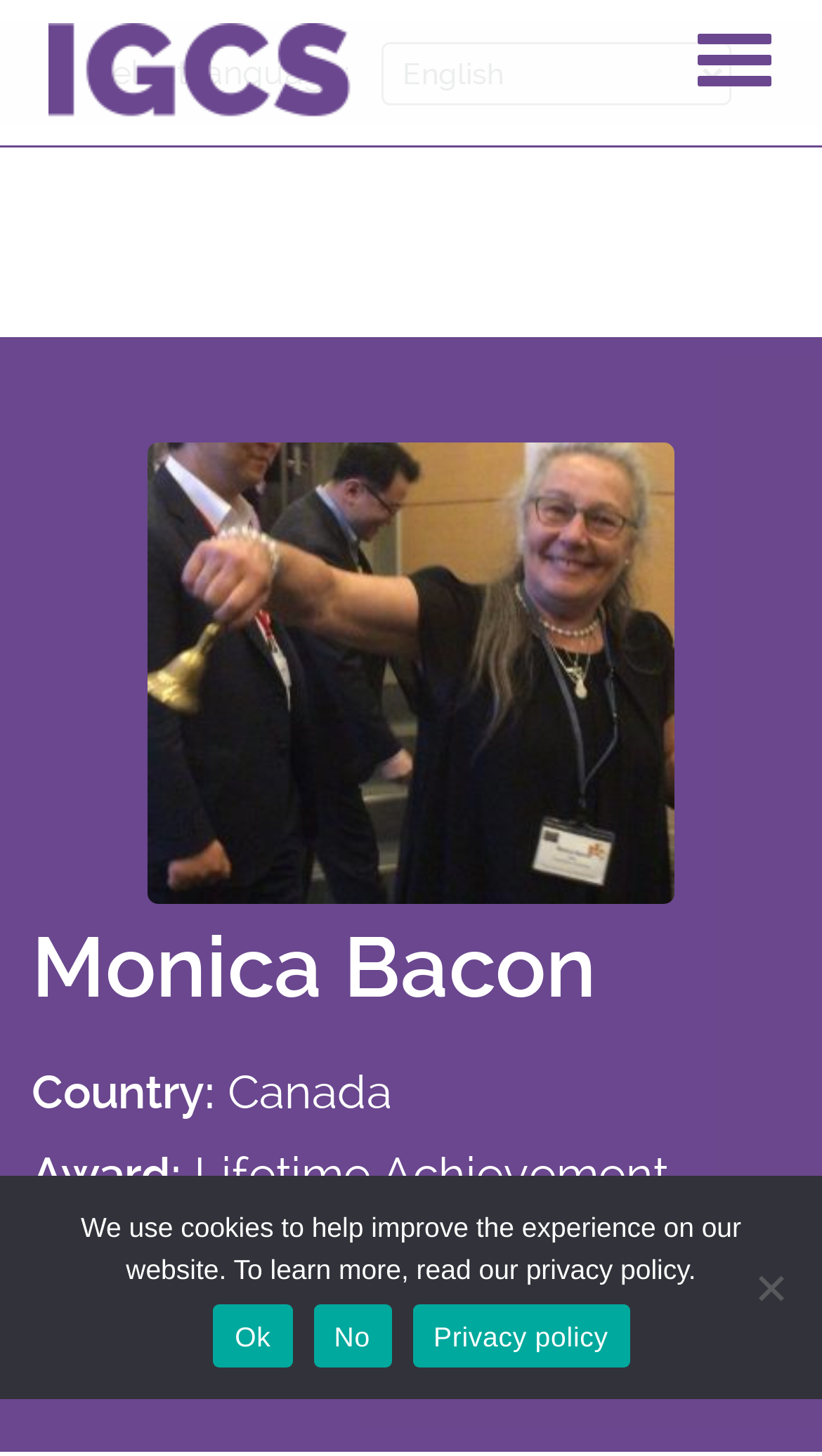Find the bounding box coordinates for the element described here: "Privacy policy".

[0.502, 0.896, 0.766, 0.939]